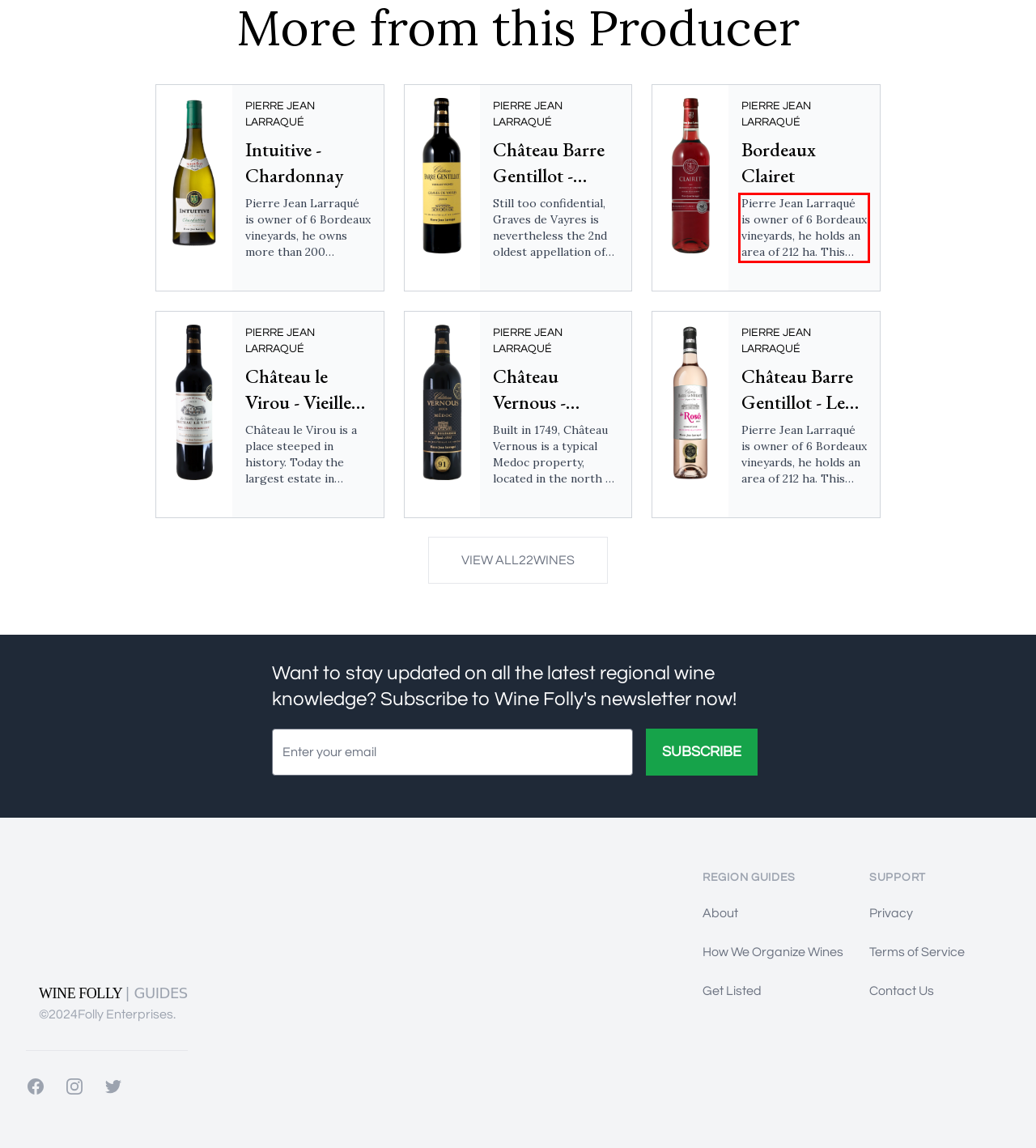With the provided screenshot of a webpage, locate the red bounding box and perform OCR to extract the text content inside it.

Pierre Jean Larraqué is owner of 6 Bordeaux vineyards, he holds an area of 212 ha. This winemaker offers to share his knowledge and passion beyond his Châteaux with these wines brands expressing of the land, distinguished by the PJL quality signature. The Clairet, the honorable descendant of the French Claret, is a light red wine obtained thanks to a slight maceration of red grapes variety.